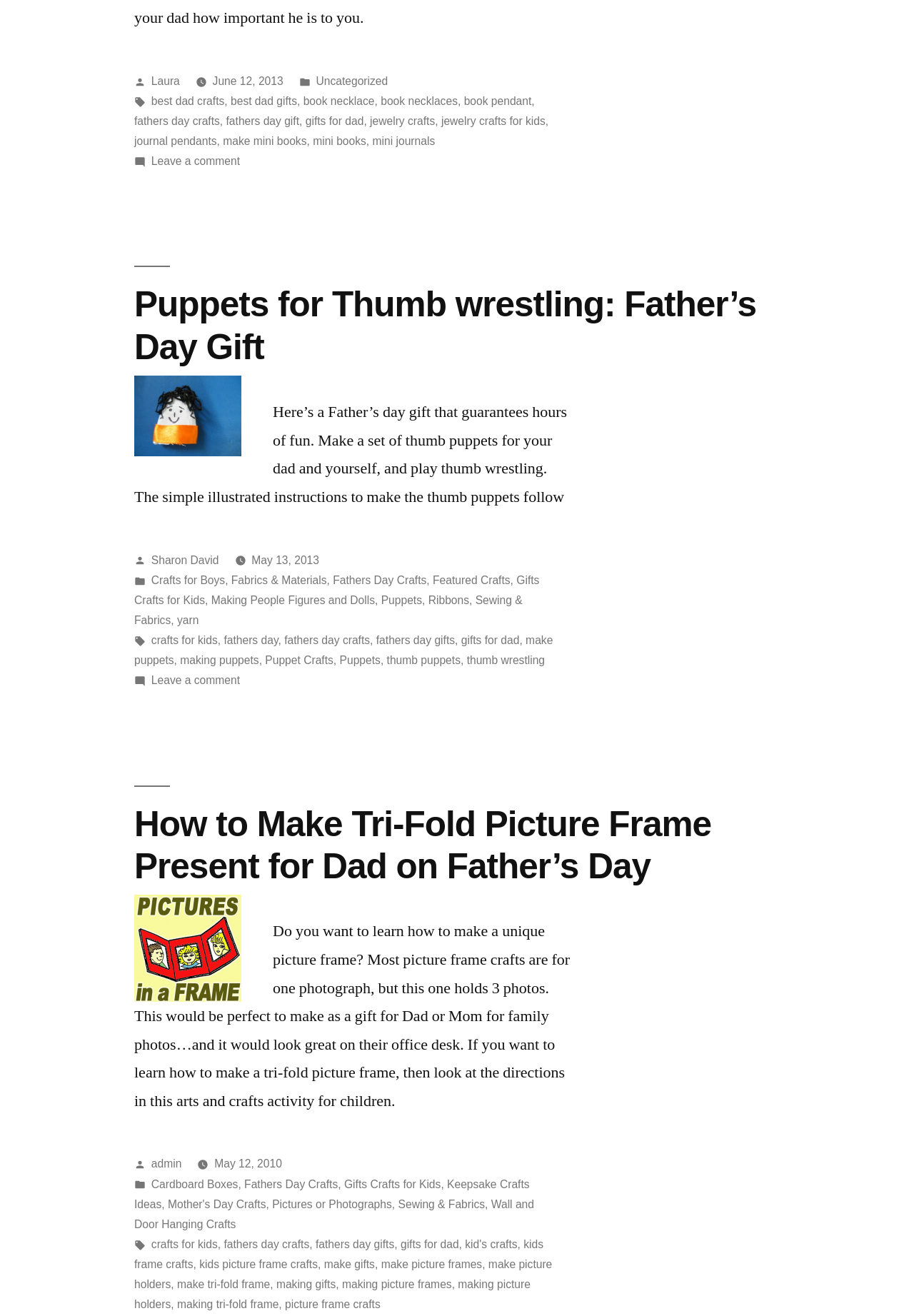Consider the image and give a detailed and elaborate answer to the question: 
What is the date of the third article?

The date of the third article is May 12, 2010, which can be found in the footer section of the article, where it says 'Posted by admin on May 12, 2010'.